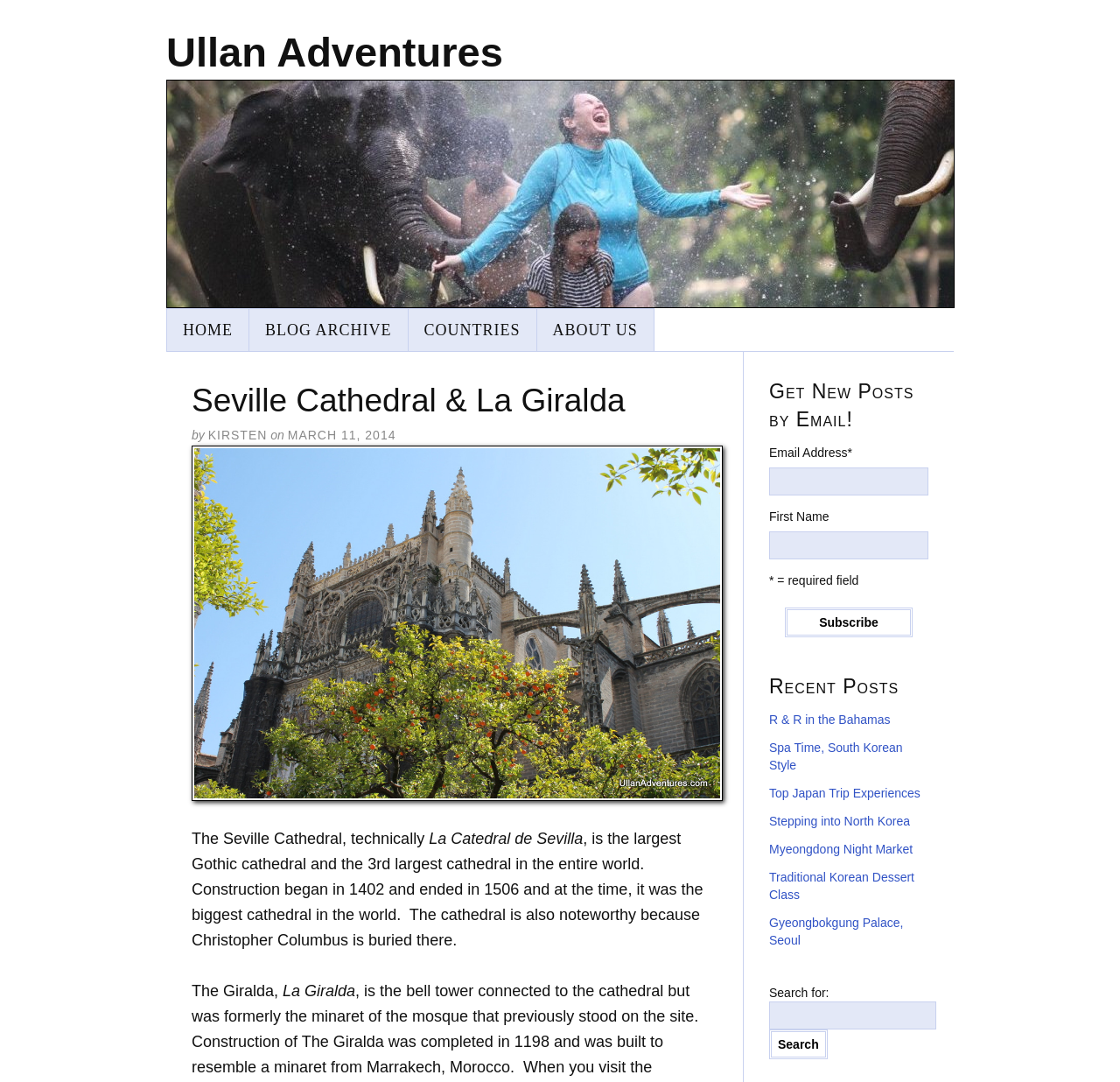Who is buried in the cathedral?
Refer to the image and provide a one-word or short phrase answer.

Christopher Columbus